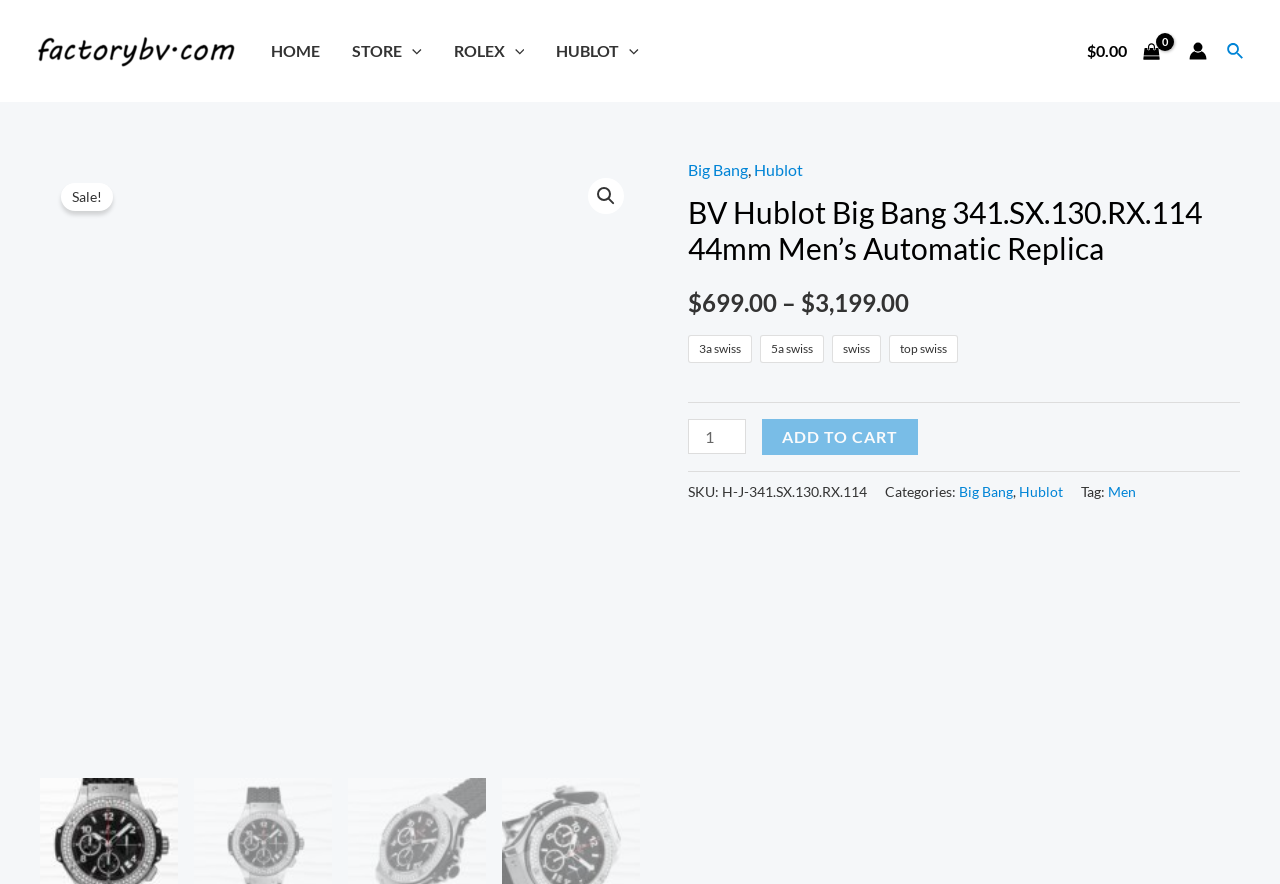Provide the bounding box coordinates for the UI element that is described by this text: "Add to cart". The coordinates should be in the form of four float numbers between 0 and 1: [left, top, right, bottom].

[0.595, 0.474, 0.717, 0.515]